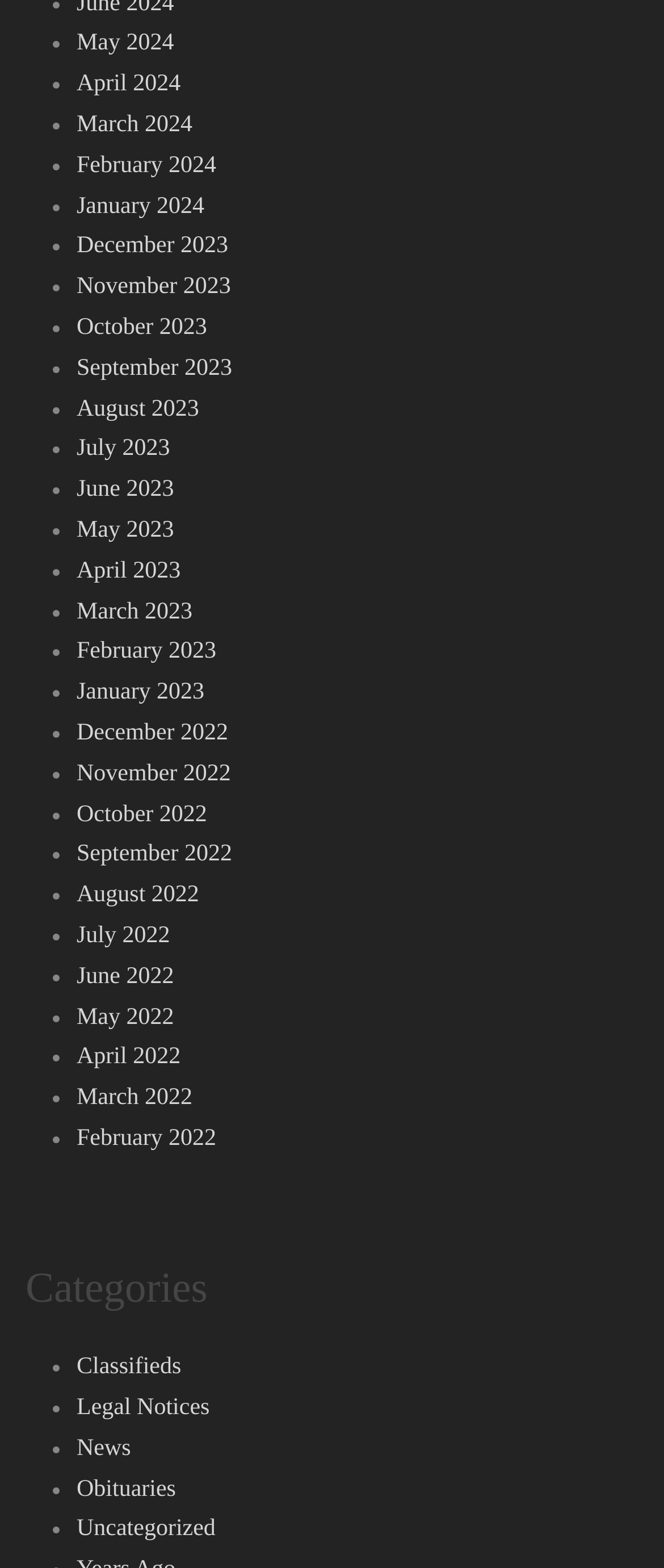Could you highlight the region that needs to be clicked to execute the instruction: "View December 2023"?

[0.115, 0.149, 0.344, 0.166]